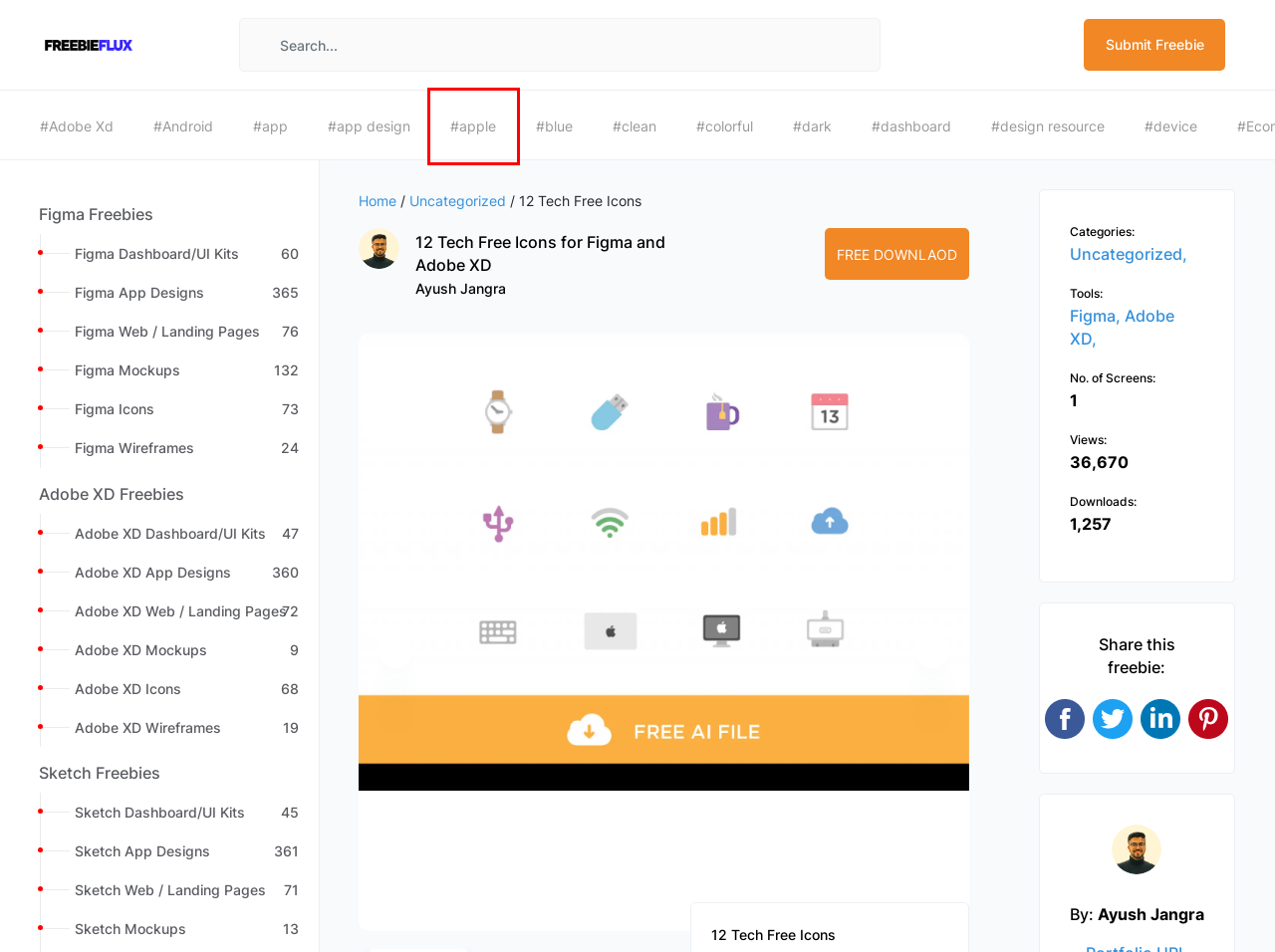Look at the screenshot of a webpage with a red bounding box and select the webpage description that best corresponds to the new page after clicking the element in the red box. Here are the options:
A. 859 Uncategorized freebies. Free templates for Uncategorized
B. 135 apple freebies | FreebiesFlux
C. 45 Sketch Dashboard/UI Kits freebies. Free templates for Sketch D...
D. 73 Figma Icons freebies. Free templates for Figma Icons
E. 13 Sketch Mockups freebies. Free templates for Sketch Mockups
F. 361 Sketch App Designs freebies. Free templates for Sketch App De...
G. 1021 Adobe XD freebies | Adobe XD Free Templates | FreebiesFlux
H. 1 freebies for Figma, Adobe XD and Sketch by Ayush Jangra

B